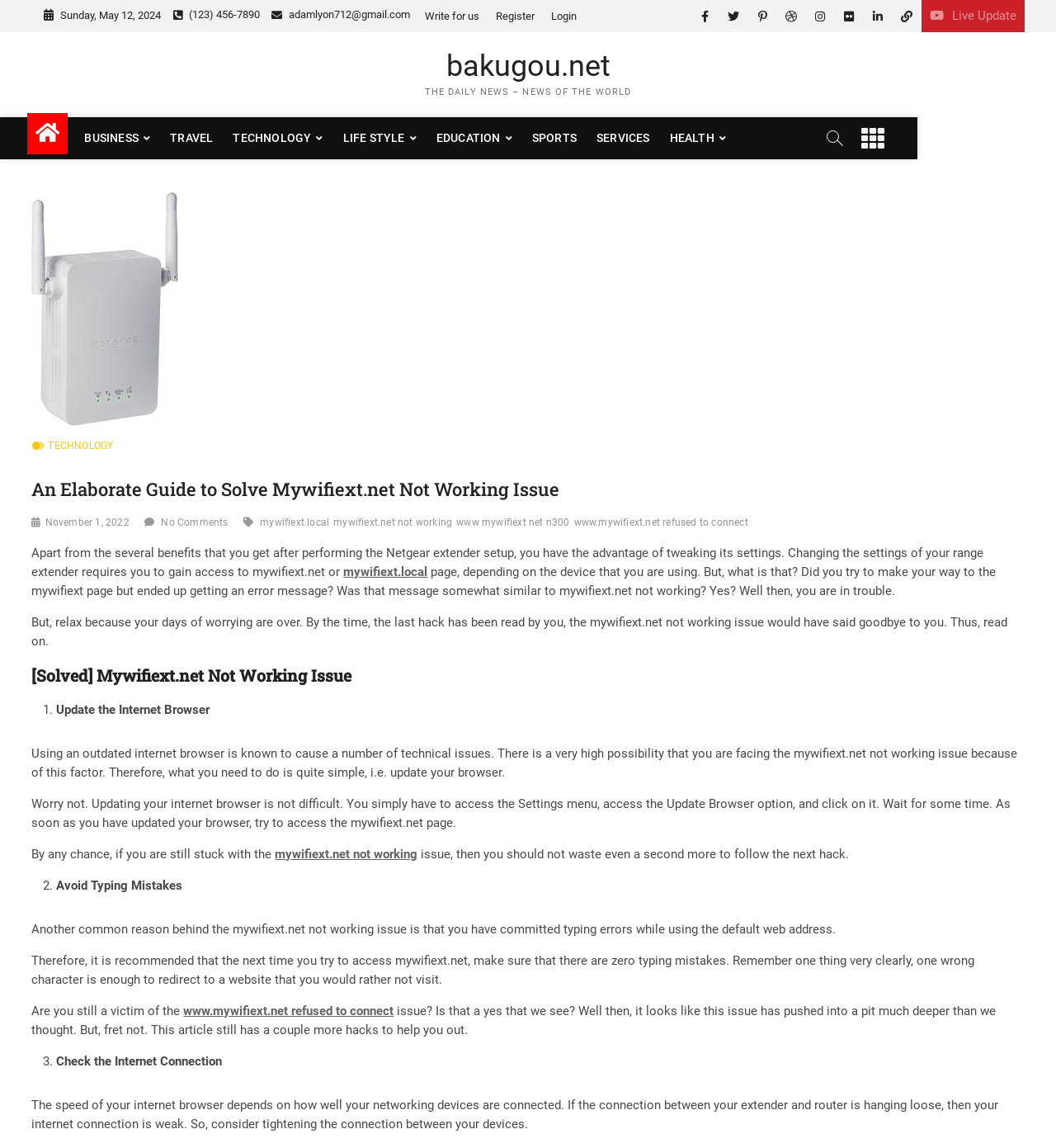Determine the bounding box coordinates for the area that needs to be clicked to fulfill this task: "Click on the 'mywifiext.local' link". The coordinates must be given as four float numbers between 0 and 1, i.e., [left, top, right, bottom].

[0.325, 0.492, 0.405, 0.505]